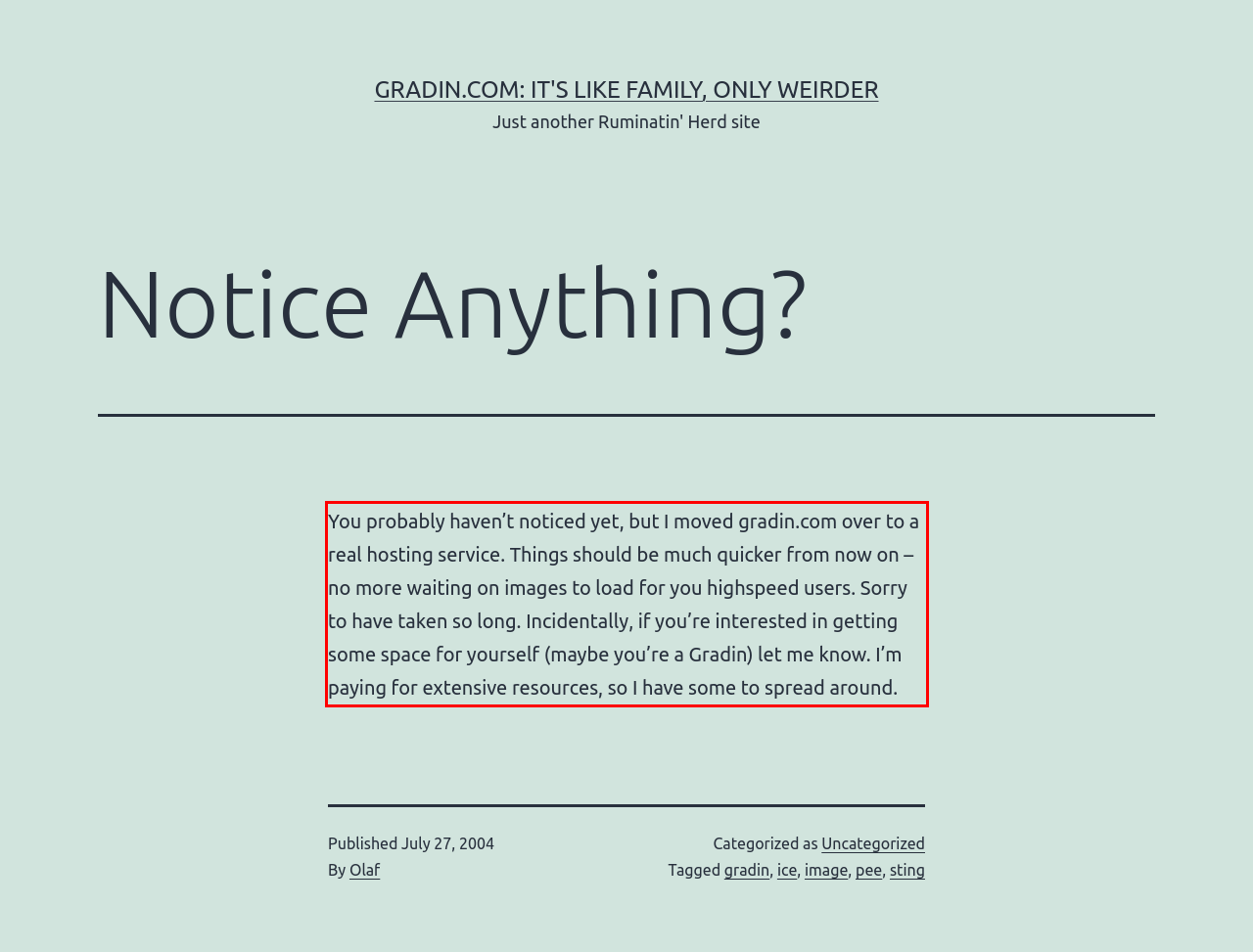Analyze the screenshot of the webpage and extract the text from the UI element that is inside the red bounding box.

You probably haven’t noticed yet, but I moved gradin.com over to a real hosting service. Things should be much quicker from now on – no more waiting on images to load for you highspeed users. Sorry to have taken so long. Incidentally, if you’re interested in getting some space for yourself (maybe you’re a Gradin) let me know. I’m paying for extensive resources, so I have some to spread around.